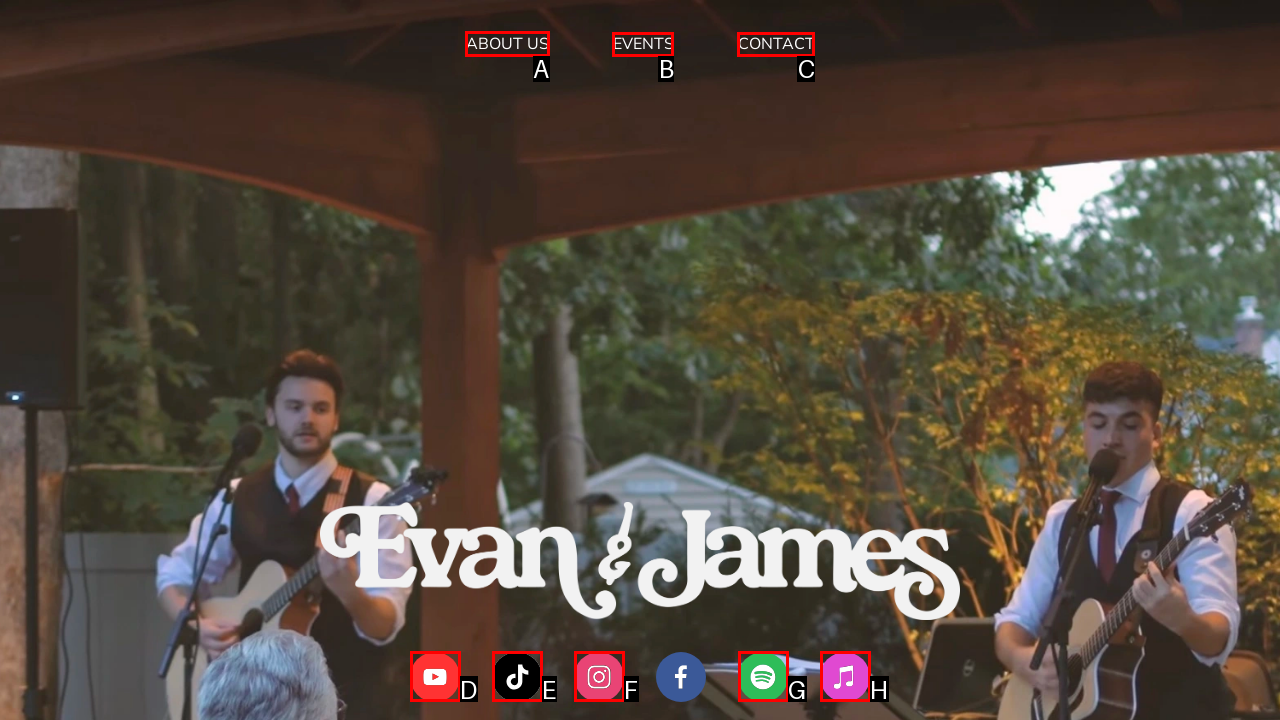Select the option I need to click to accomplish this task: click ABOUT US
Provide the letter of the selected choice from the given options.

A